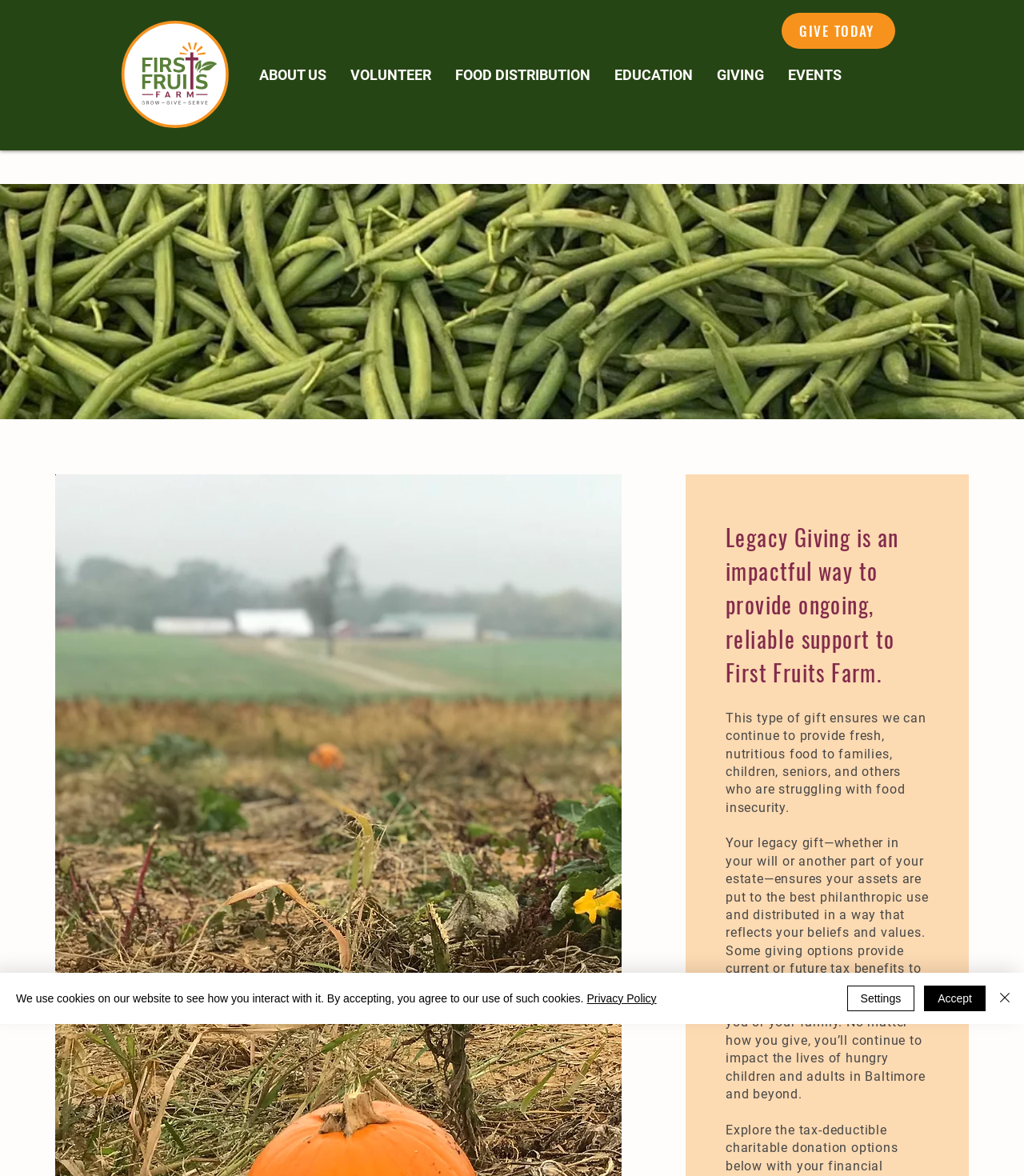Identify the webpage's primary heading and generate its text.

BEQUESTS & LEGACY GIVING